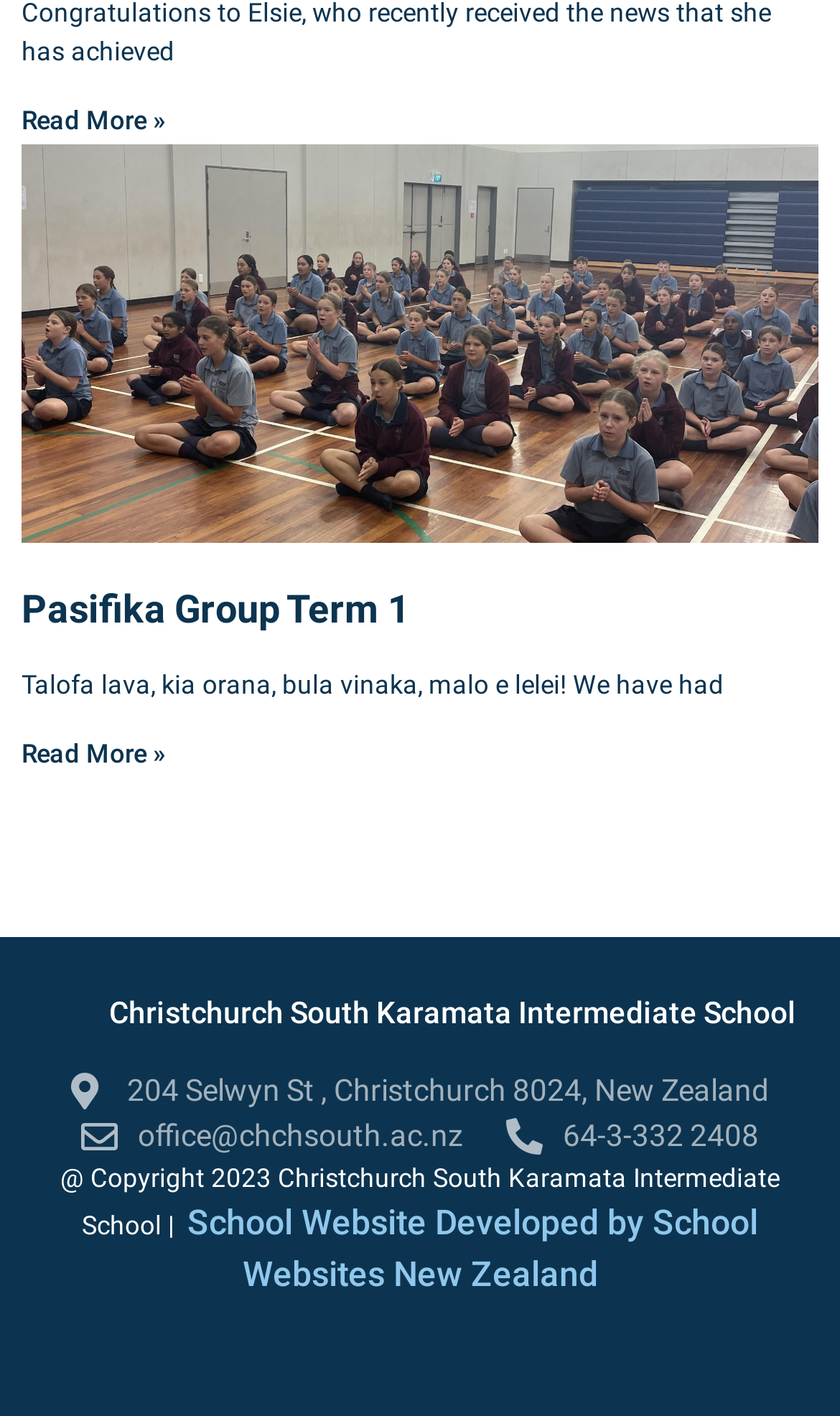Review the image closely and give a comprehensive answer to the question: What is the address of the school?

I found the answer by looking at the link element with the bounding box coordinates [0.084, 0.754, 0.916, 0.786], which contains the school's address.